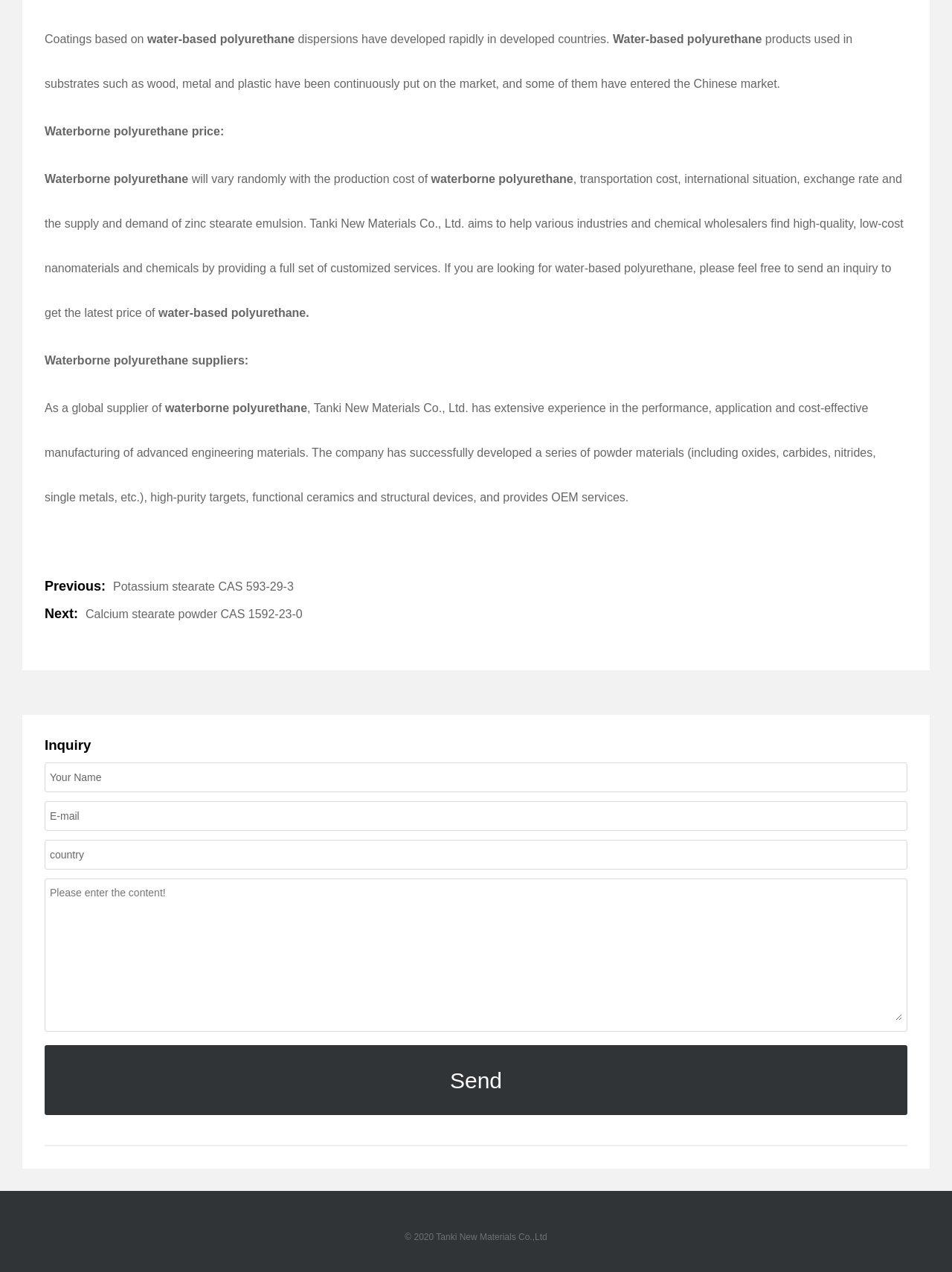Based on the image, please elaborate on the answer to the following question:
What is the copyright year of the webpage?

The copyright year of the webpage is mentioned at the bottom of the page as '© 2020 Tanki New Materials Co.,Ltd'. This indicates that the webpage was copyrighted in the year 2020.